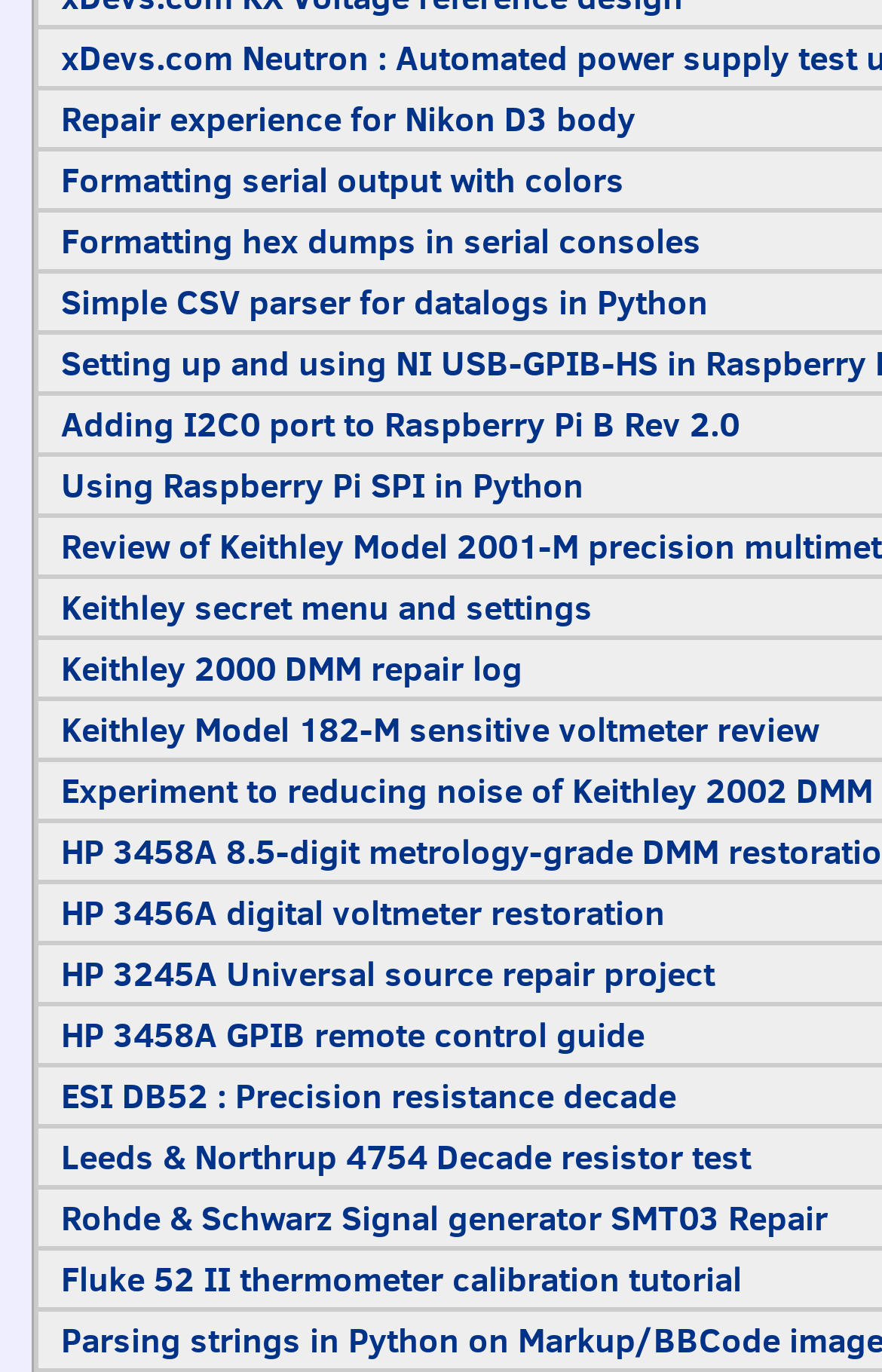Identify the bounding box coordinates of the area you need to click to perform the following instruction: "Learn about using Raspberry Pi SPI in Python".

[0.069, 0.337, 0.662, 0.371]